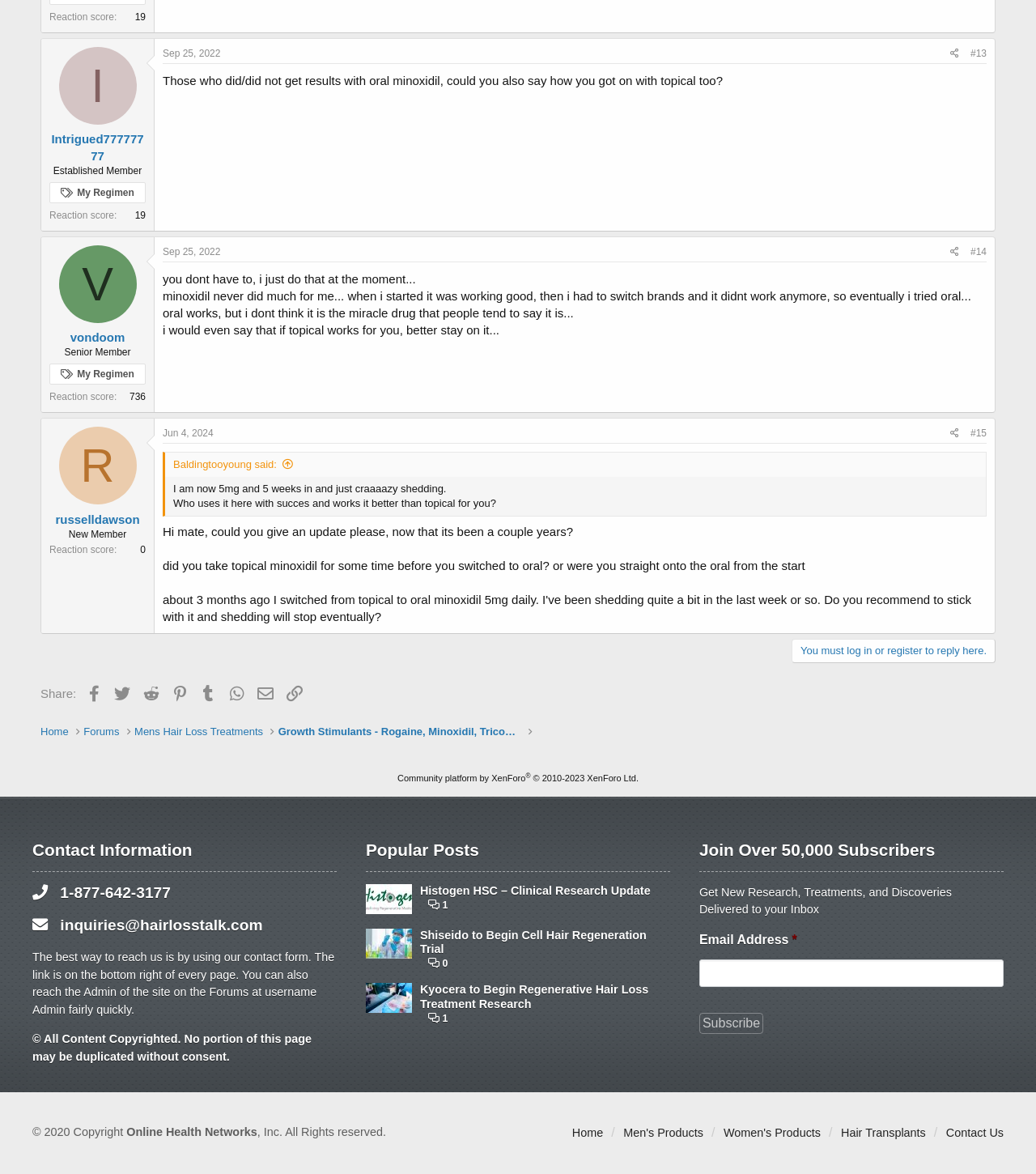Locate the bounding box coordinates of the element I should click to achieve the following instruction: "Click on the user profile 'Intrigued77777777'".

[0.057, 0.04, 0.132, 0.106]